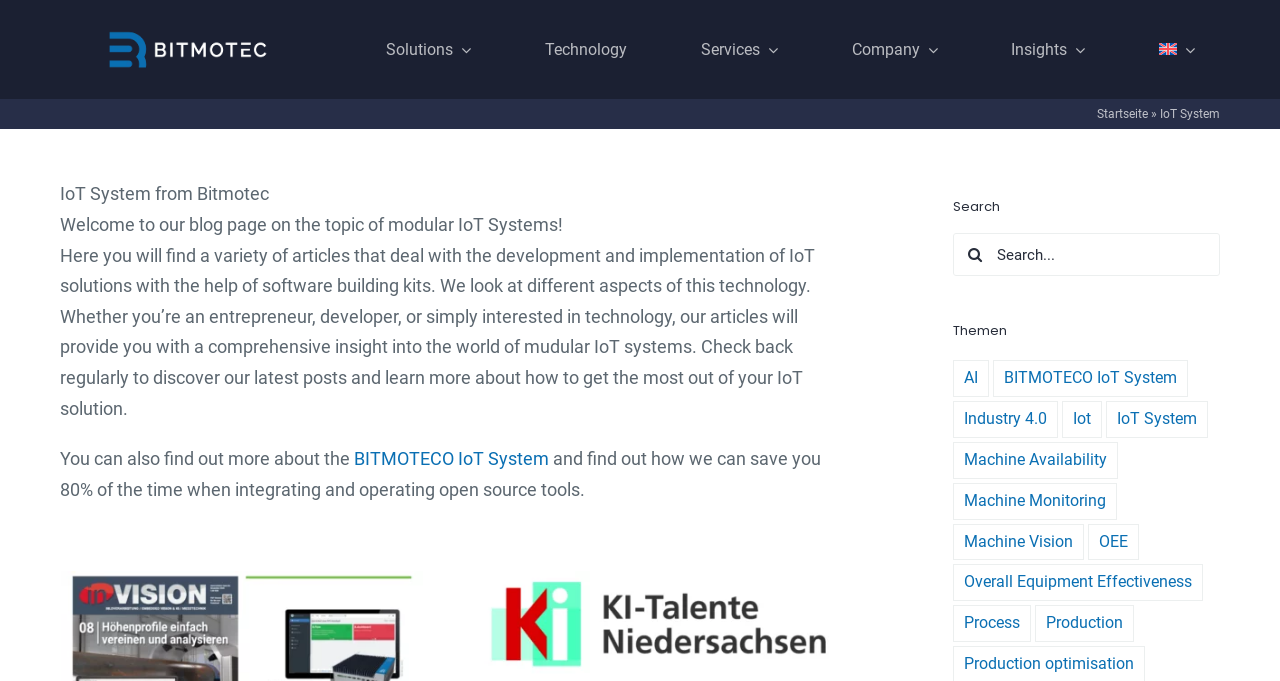Please determine the bounding box coordinates of the clickable area required to carry out the following instruction: "Search for a topic". The coordinates must be four float numbers between 0 and 1, represented as [left, top, right, bottom].

[0.745, 0.343, 0.953, 0.406]